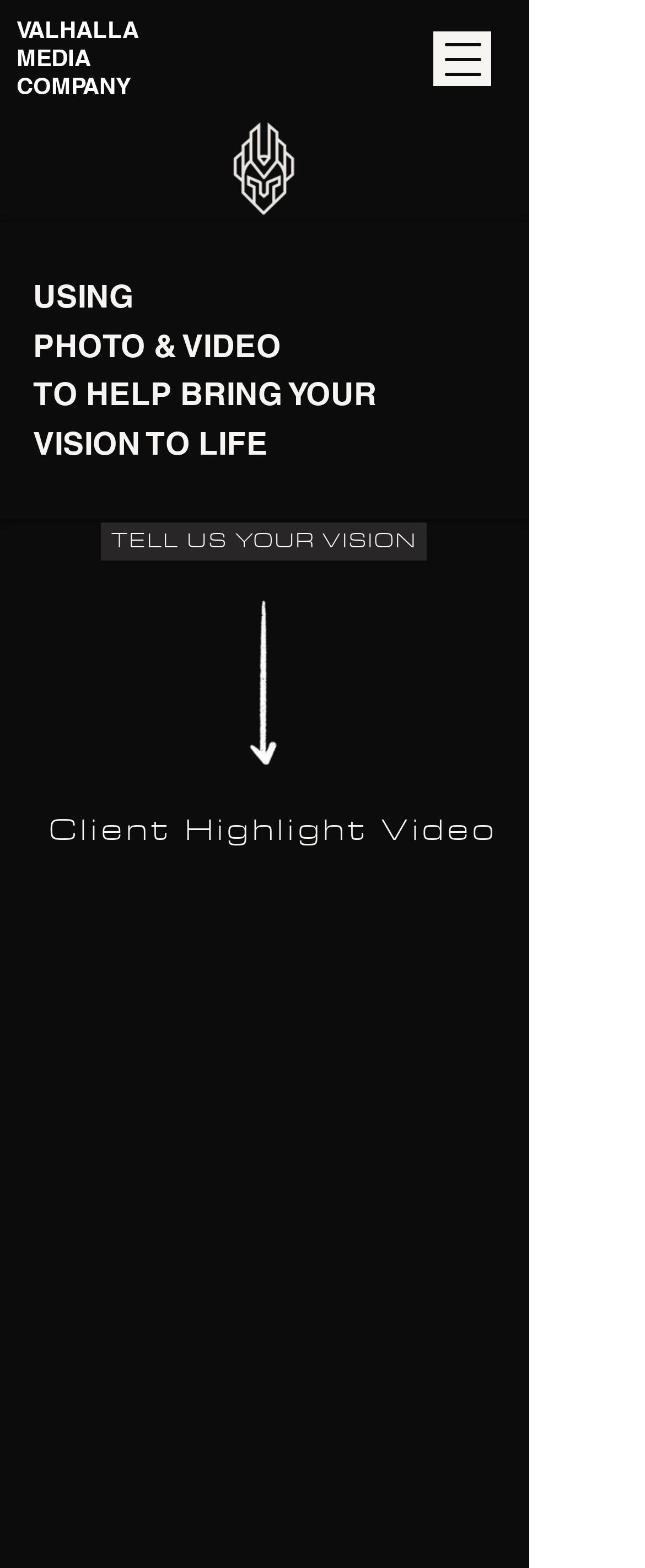What type of image is displayed below the 'Client Highlight Video' heading?
Respond with a short answer, either a single word or a phrase, based on the image.

A photo of Tay & Shay